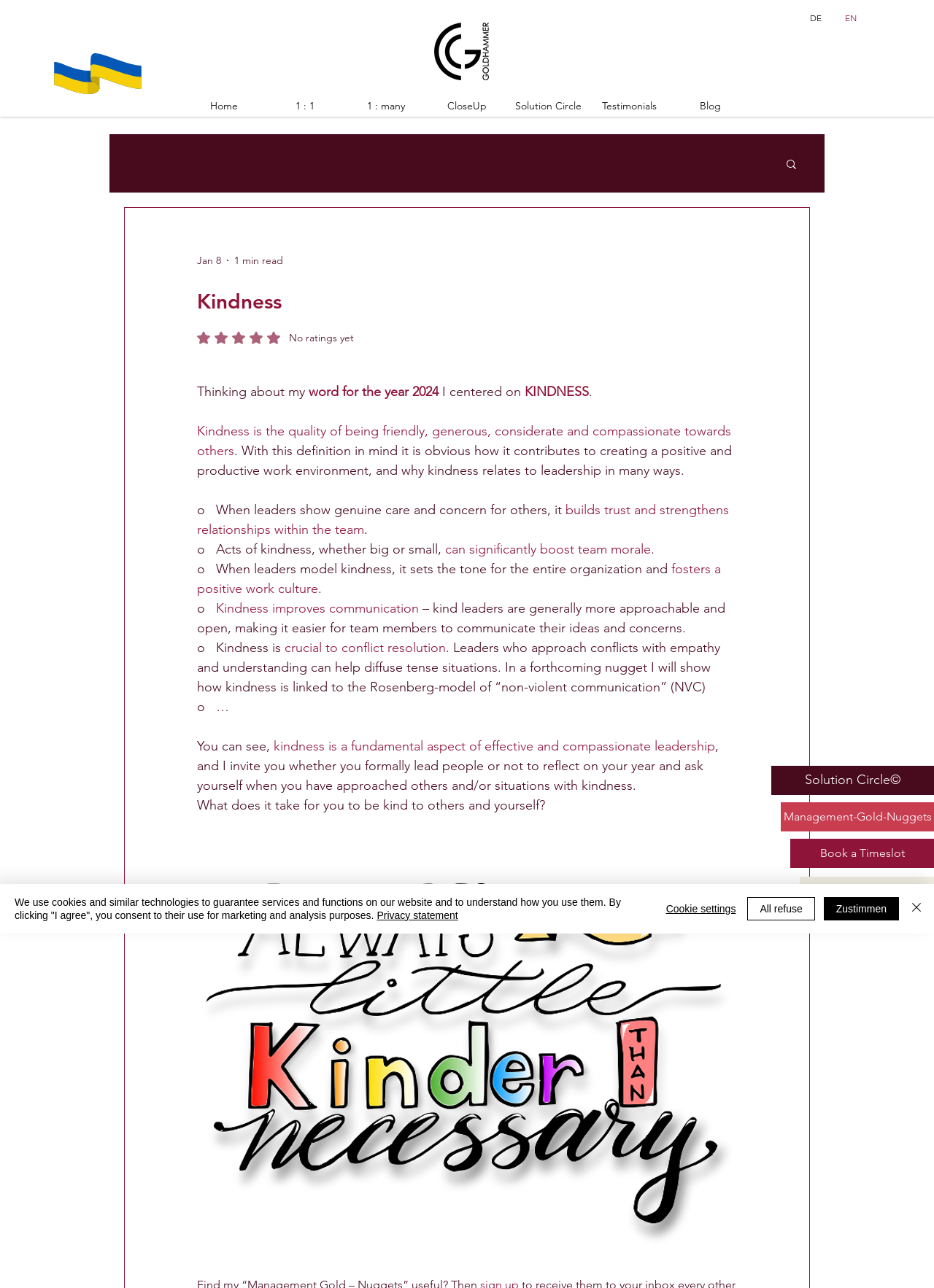Extract the bounding box coordinates for the UI element described by the text: "aria-label="Close"". The coordinates should be in the form of [left, top, right, bottom] with values between 0 and 1.

[0.972, 0.695, 0.991, 0.716]